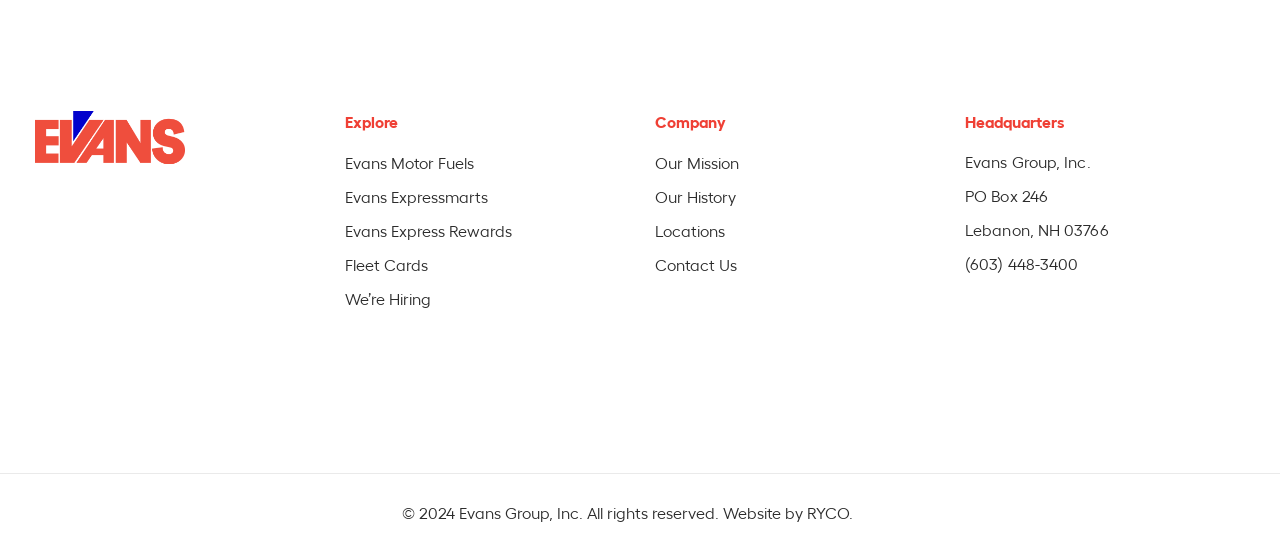What is the copyright year of the website?
Please provide a comprehensive and detailed answer to the question.

I found the copyright year by looking at the static text at the bottom of the page, which says '© 2024 Evans Group, Inc. All rights reserved'.